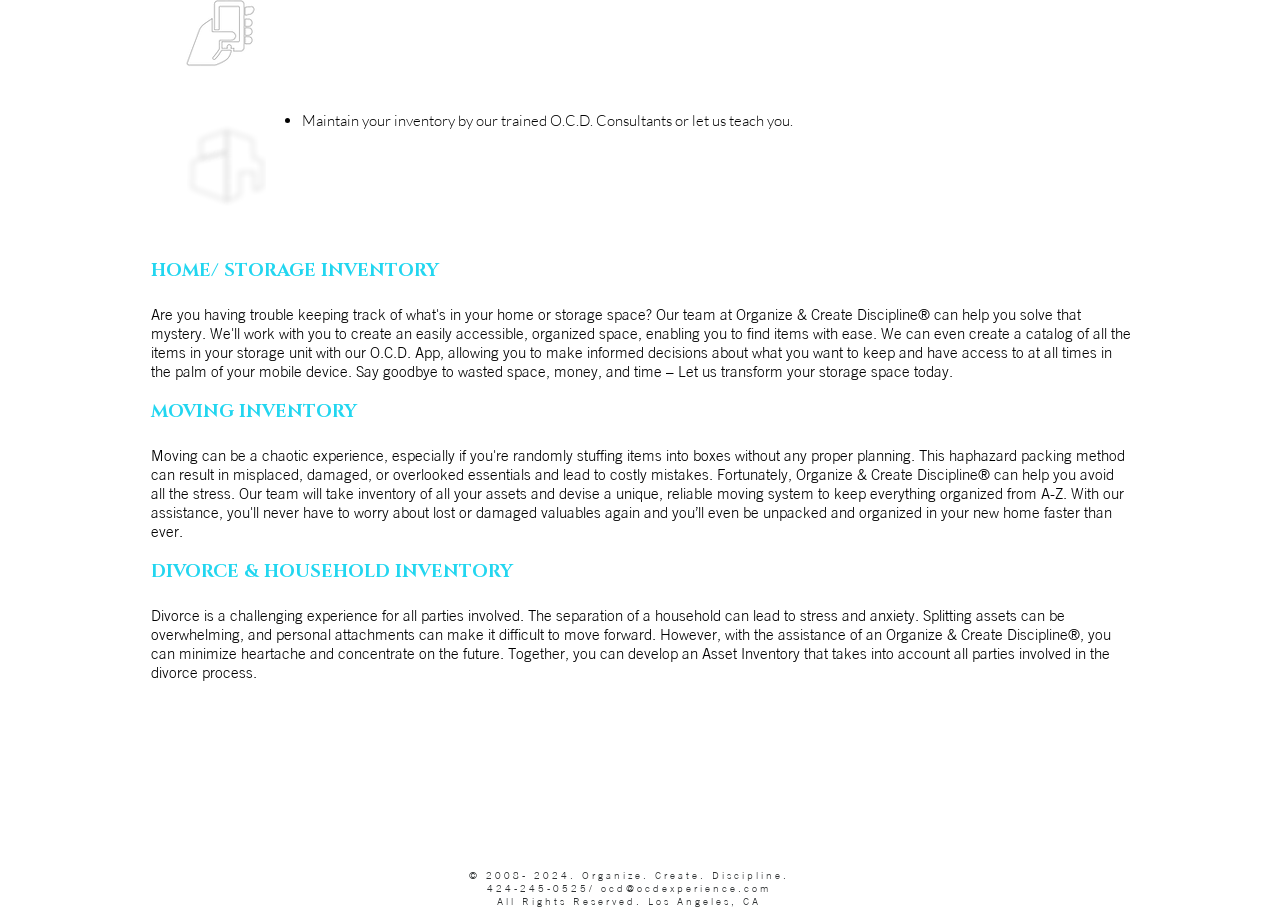Provide a brief response to the question using a single word or phrase: 
What is the copyright year range of the website?

2008-2024